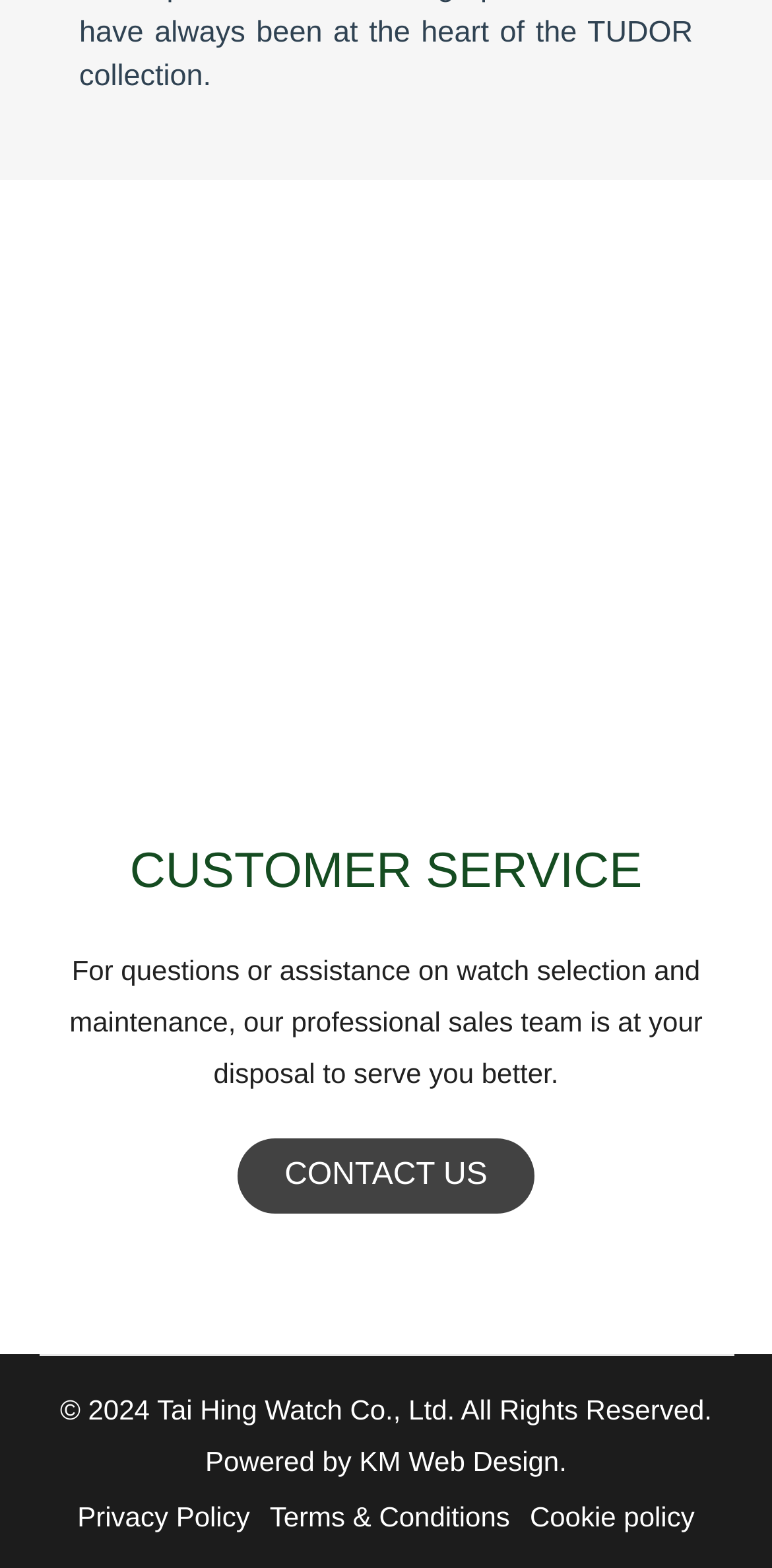Give a short answer using one word or phrase for the question:
What is the purpose of the 'CONTACT US' button?

To contact customer service